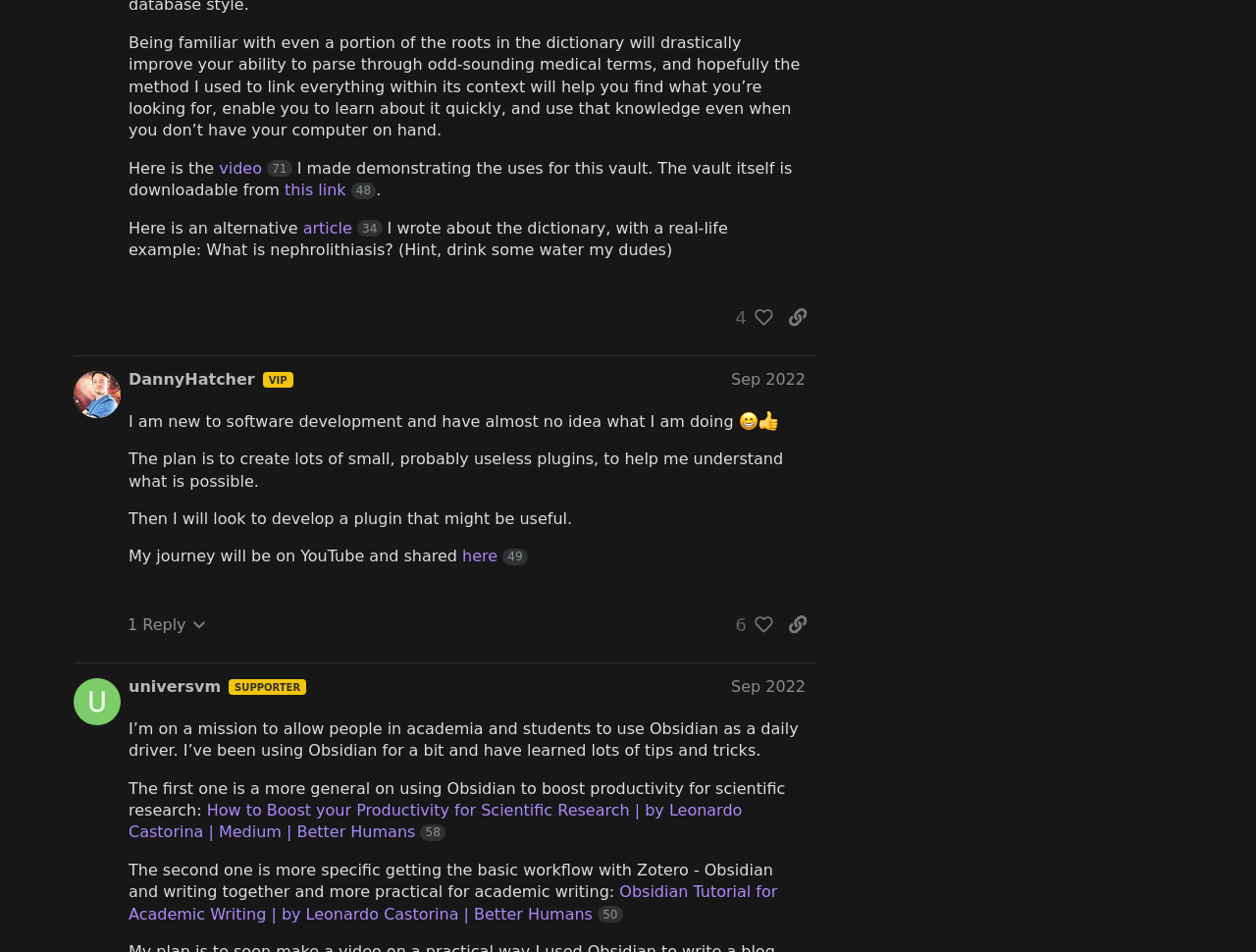How many people liked the post by DannyHatcher?
Answer the question with just one word or phrase using the image.

4